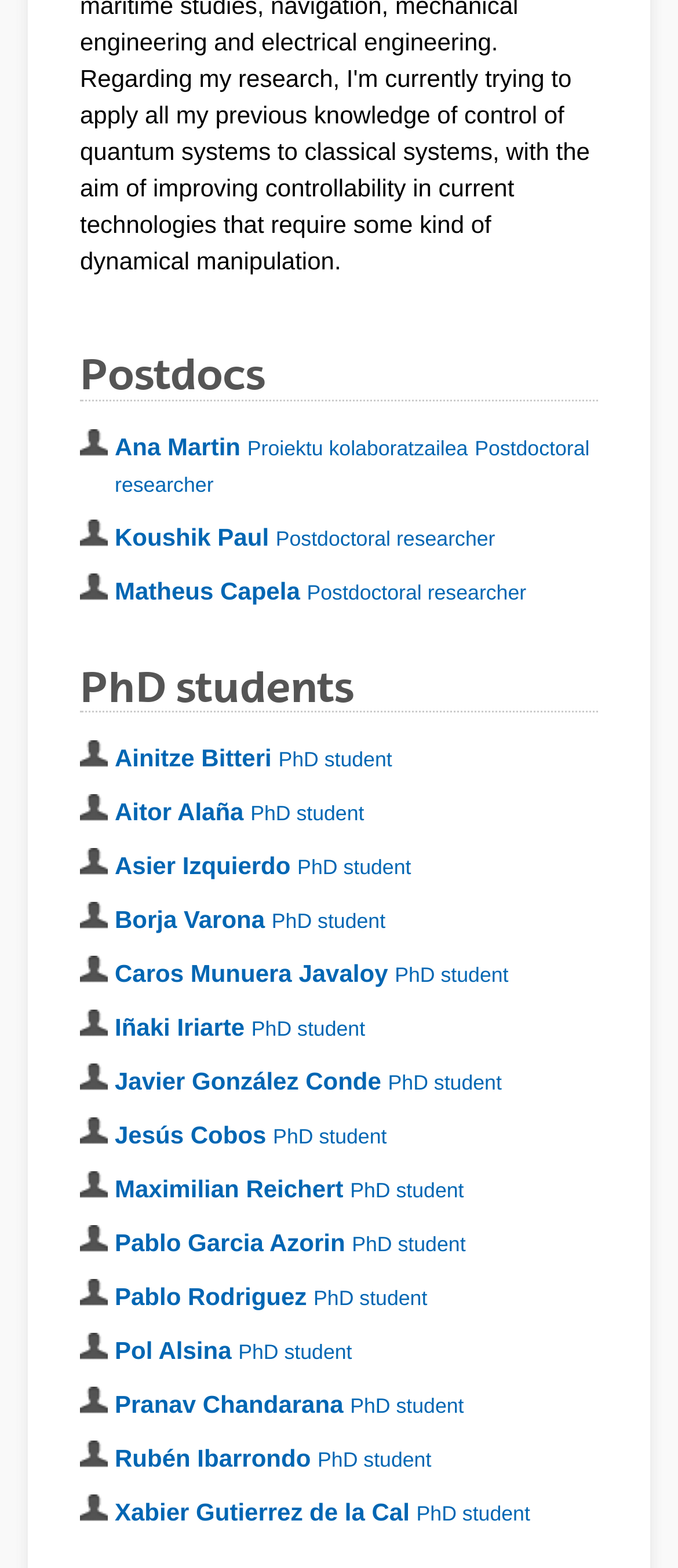Please provide a comprehensive answer to the question below using the information from the image: What is the category of people listed on this page?

Based on the links and headings on the webpage, it appears that the page is listing PhD students and collaborators, as indicated by the heading 'Collaborators & Past members' and the links with titles such as 'PhD student' and 'Kolaboratzailea'.